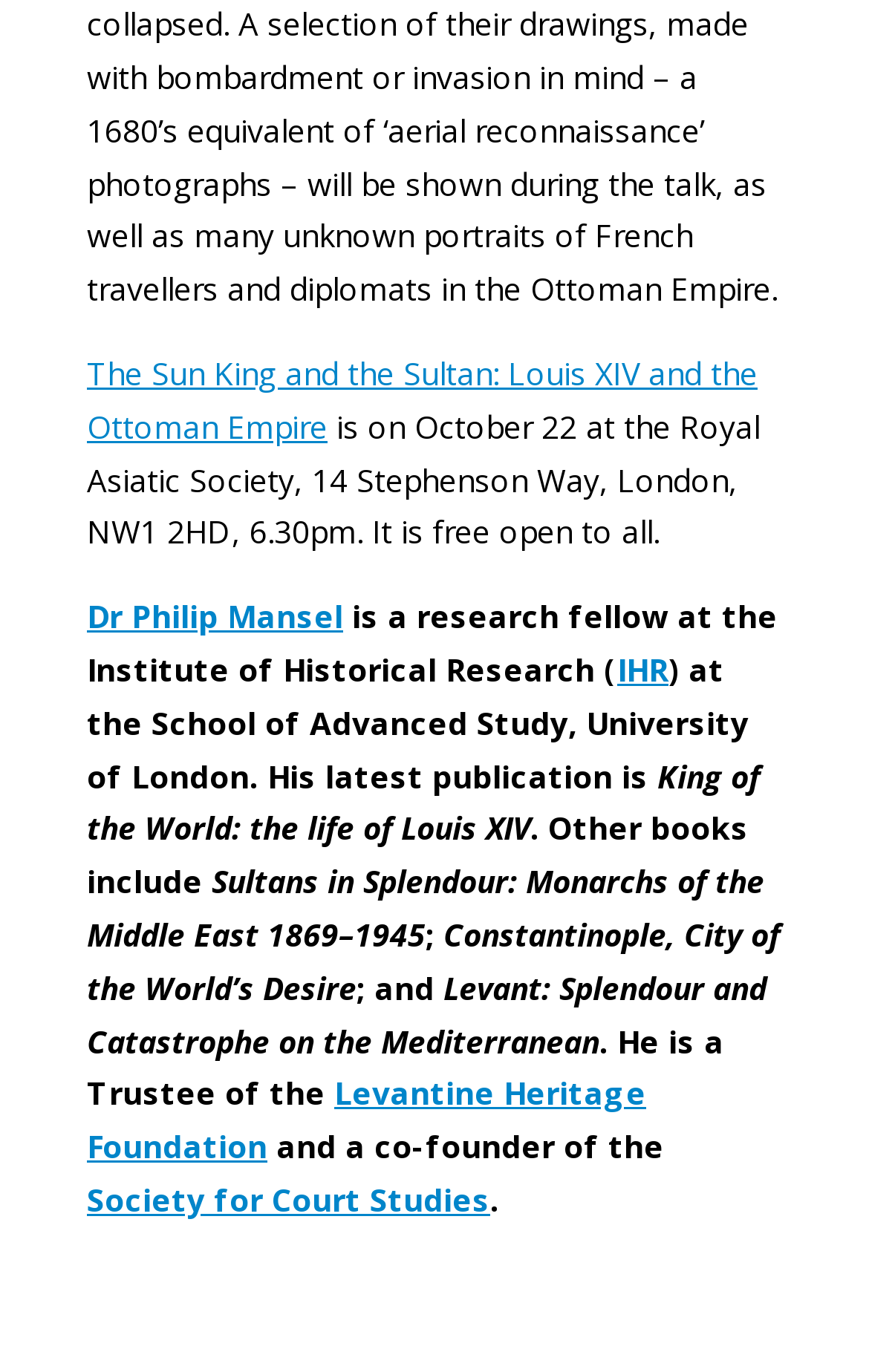Please provide a brief answer to the question using only one word or phrase: 
What is the event about?

The Sun King and the Sultan